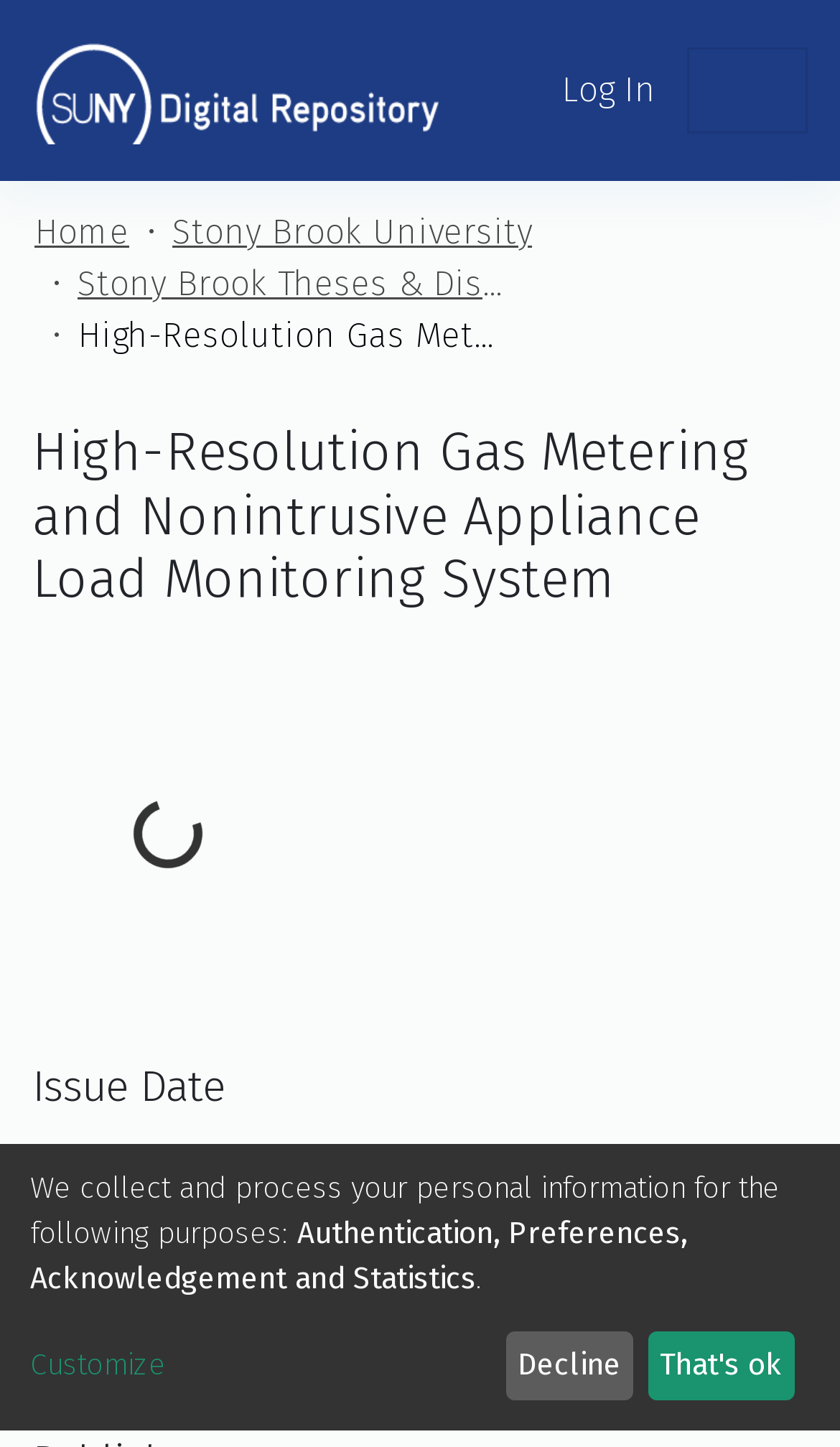Provide your answer in a single word or phrase: 
Who is the author of the thesis?

Tewolde, Mahder